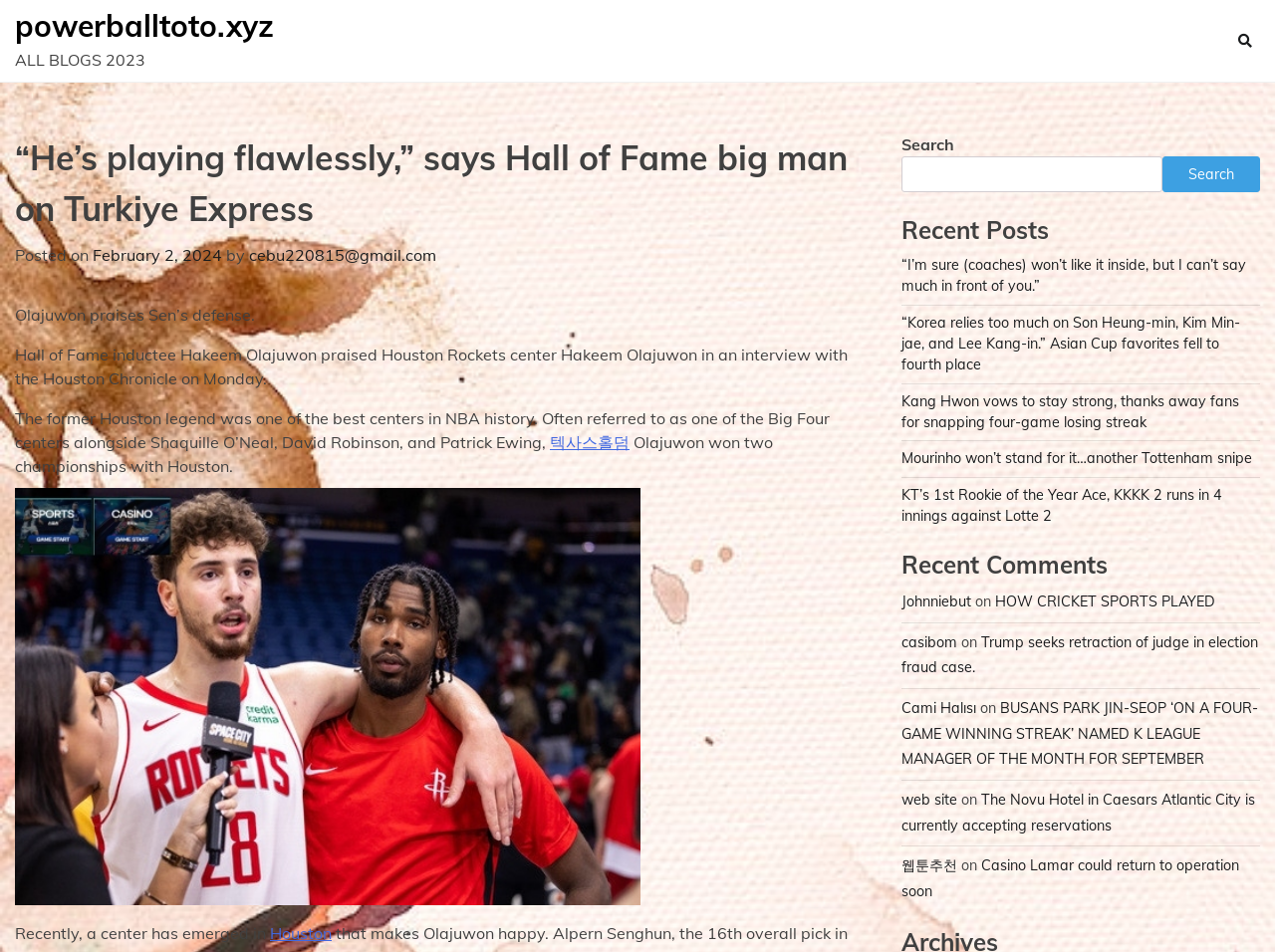Determine the main headline of the webpage and provide its text.

“He’s playing flawlessly,” says Hall of Fame big man on Turkiye Express